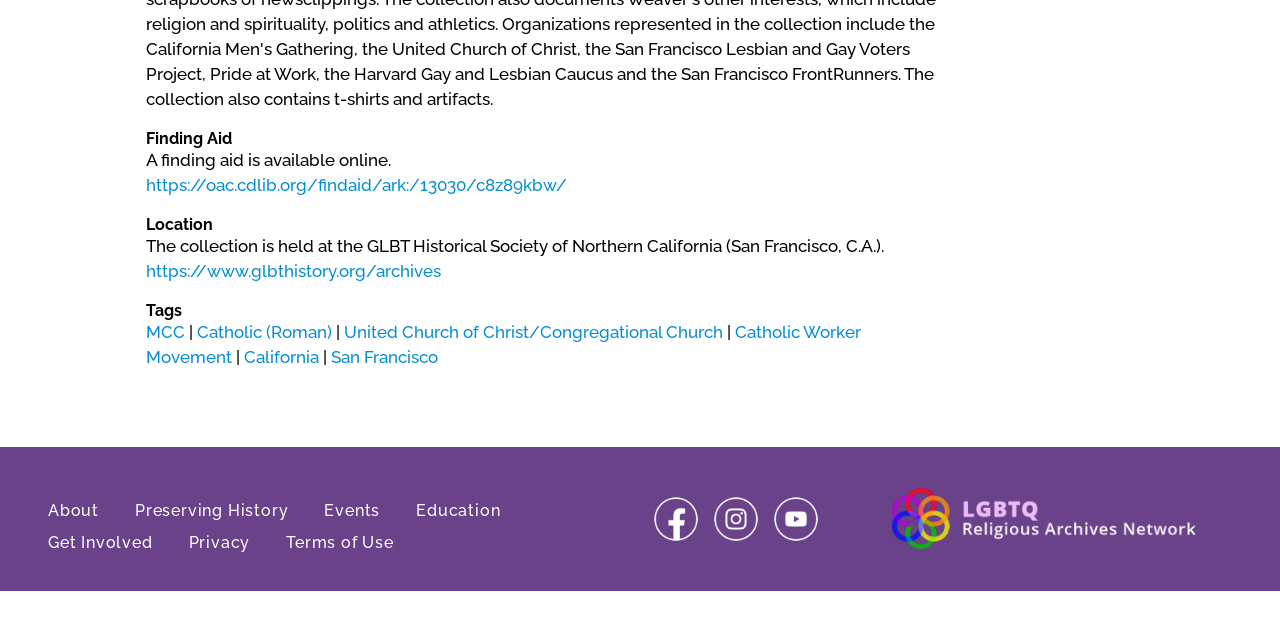Find the bounding box coordinates corresponding to the UI element with the description: "Events". The coordinates should be formatted as [left, top, right, bottom], with values as floats between 0 and 1.

[0.241, 0.774, 0.31, 0.824]